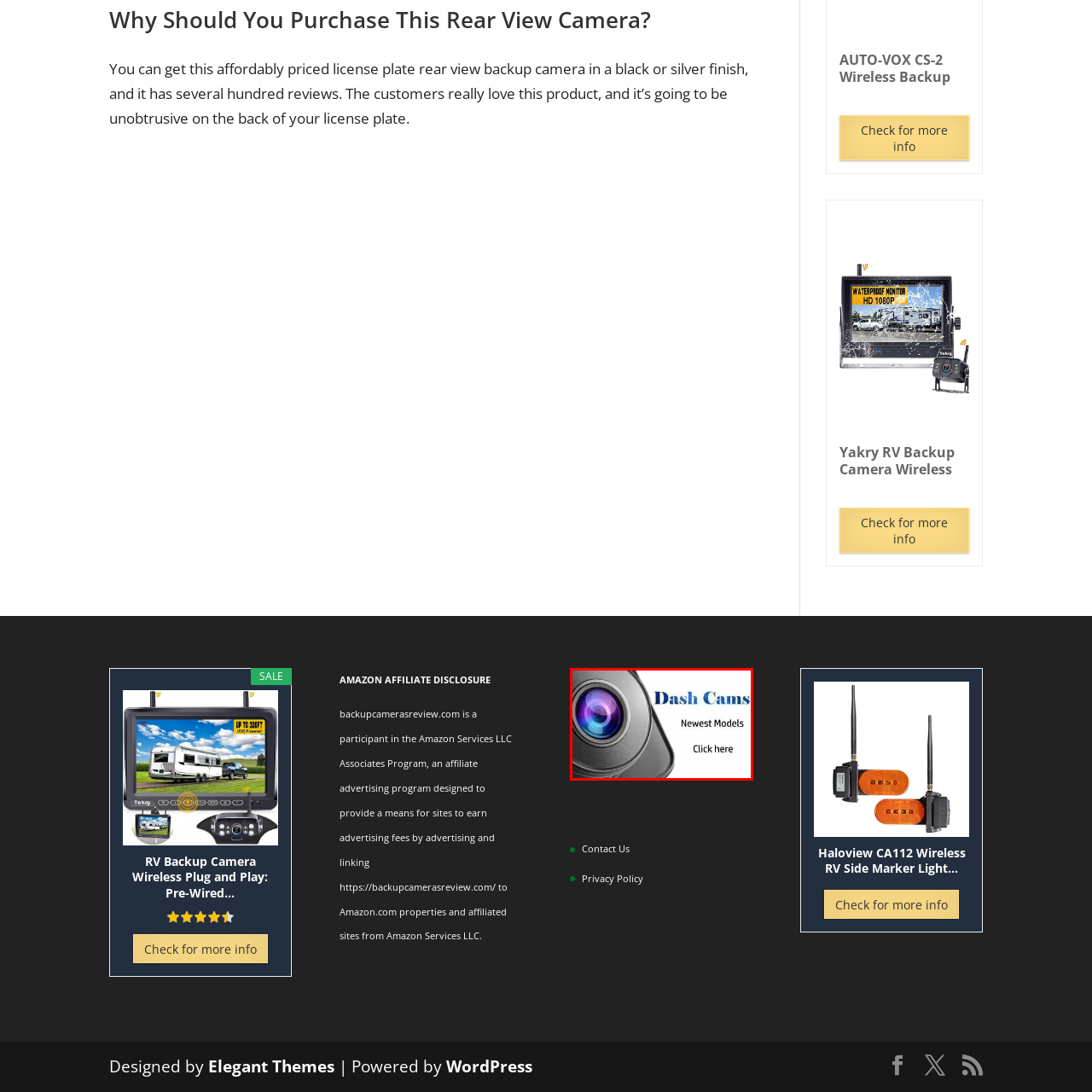Focus on the image enclosed by the red outline and give a short answer: What is the color of the dash cam lens reflections?

Purple and blue